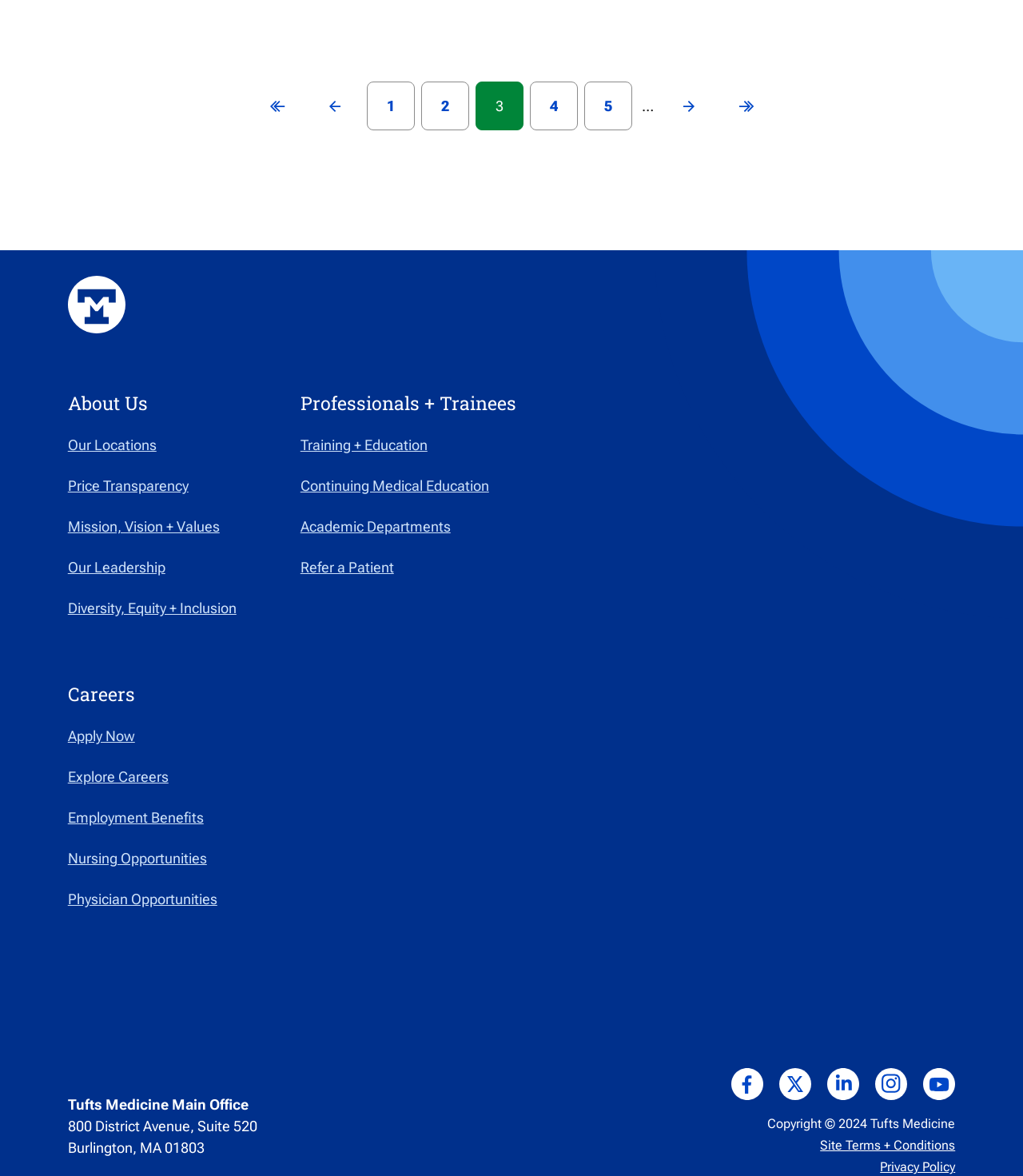What social media platforms are linked?
Please provide a comprehensive answer based on the information in the image.

I determined the social media platforms linked by looking at the footer section, where I saw icons and links to Facebook, Twitter, LinkedIn, Instagram, and YouTube.